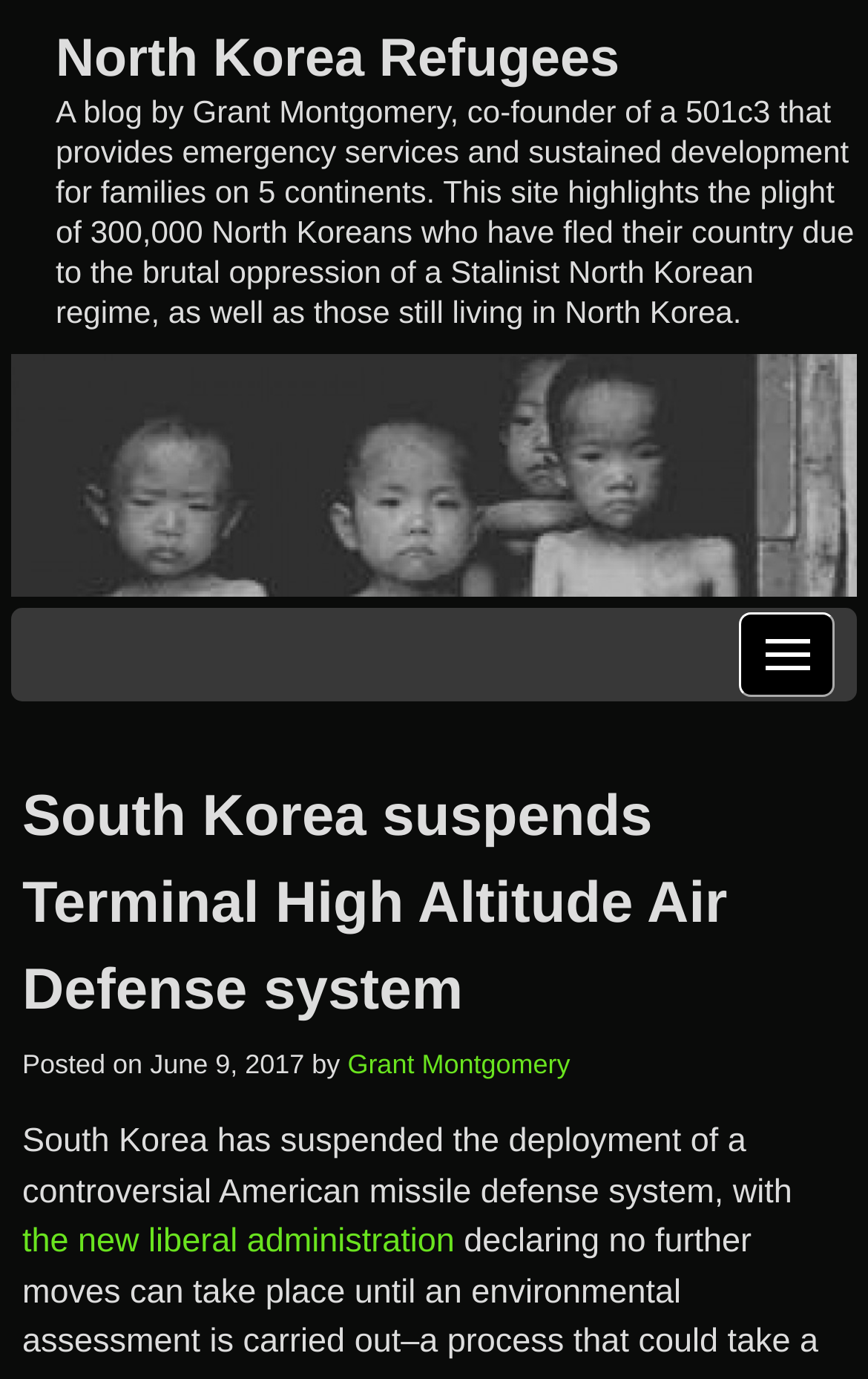Identify and provide the text content of the webpage's primary headline.

South Korea suspends Terminal High Altitude Air Defense system